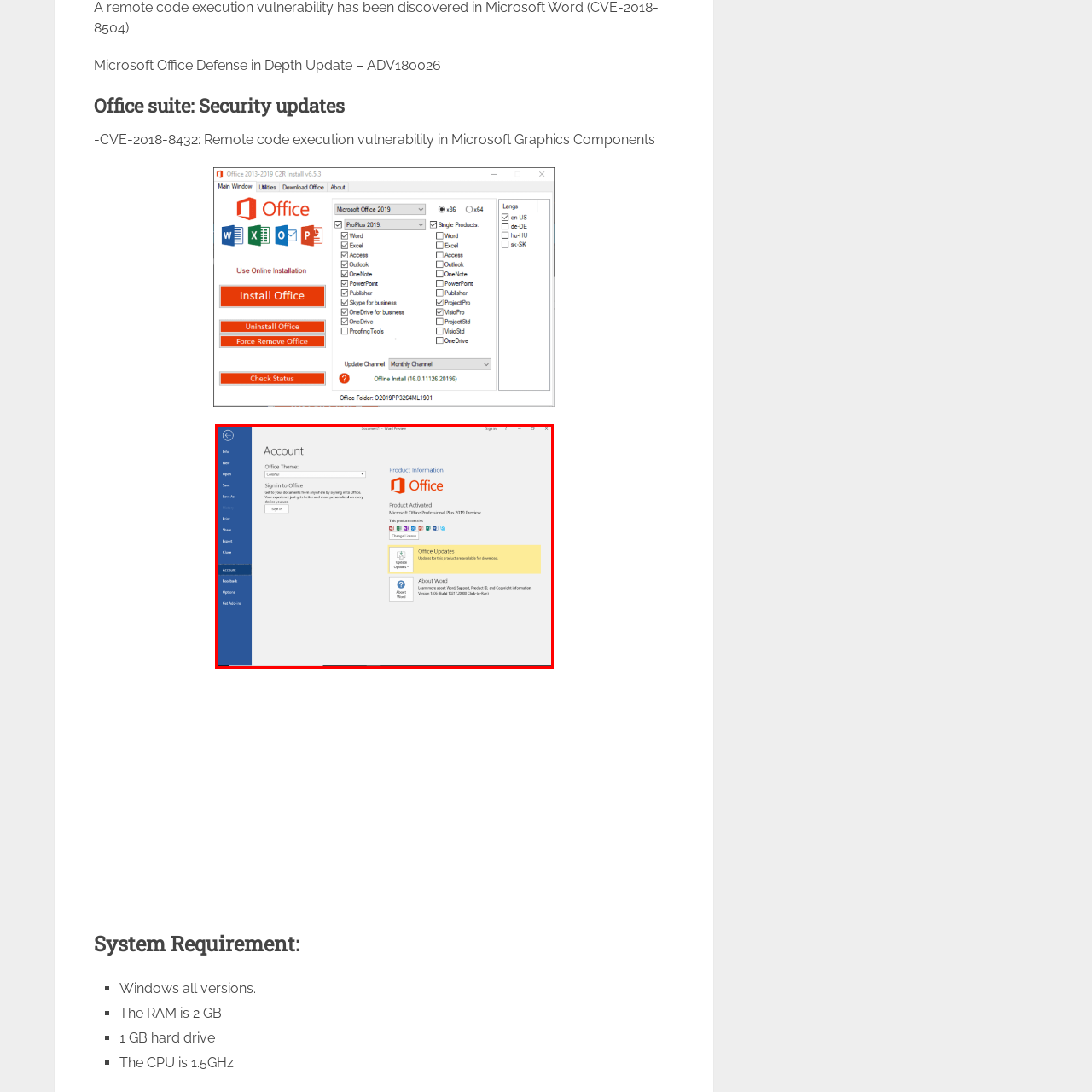Analyze the content inside the red-marked area, What action can be taken with the license information? Answer using only one word or a concise phrase.

Change License